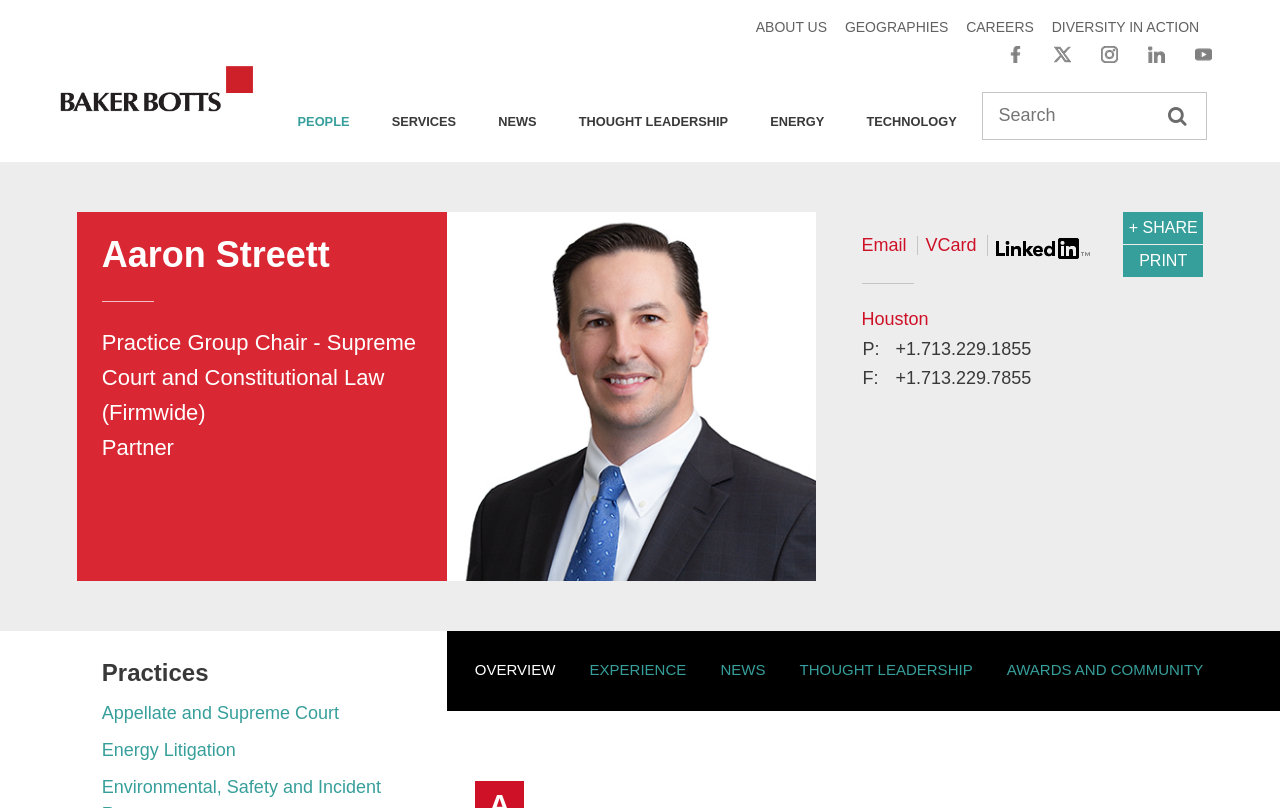Analyze the image and answer the question with as much detail as possible: 
What are the social media platforms linked on the webpage?

The webpage has links to various social media platforms, including Facebook, Twitter, Instagram, LinkedIn, and YouTube, as indicated by the icons and text at the top of the webpage.